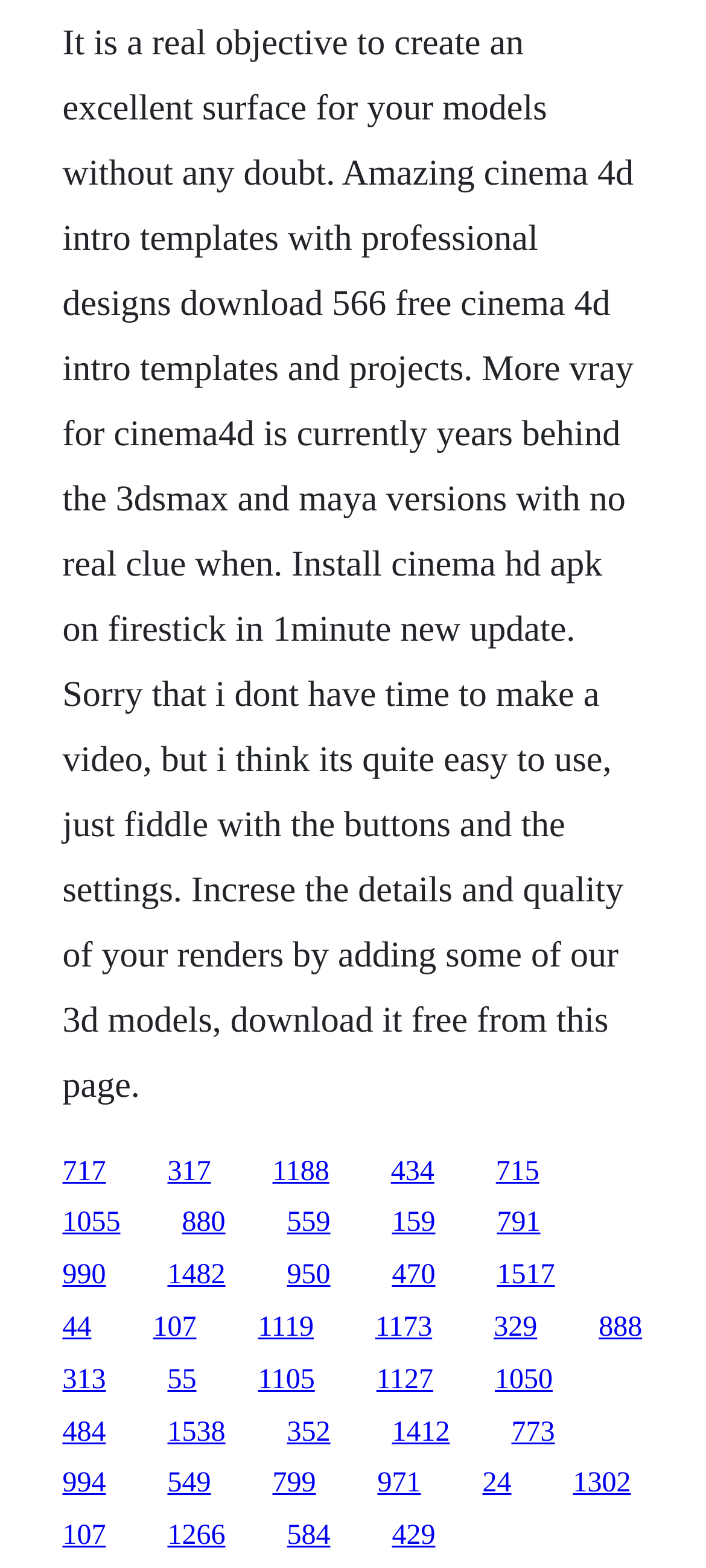Can I find V-Ray templates on this webpage?
From the screenshot, supply a one-word or short-phrase answer.

Yes